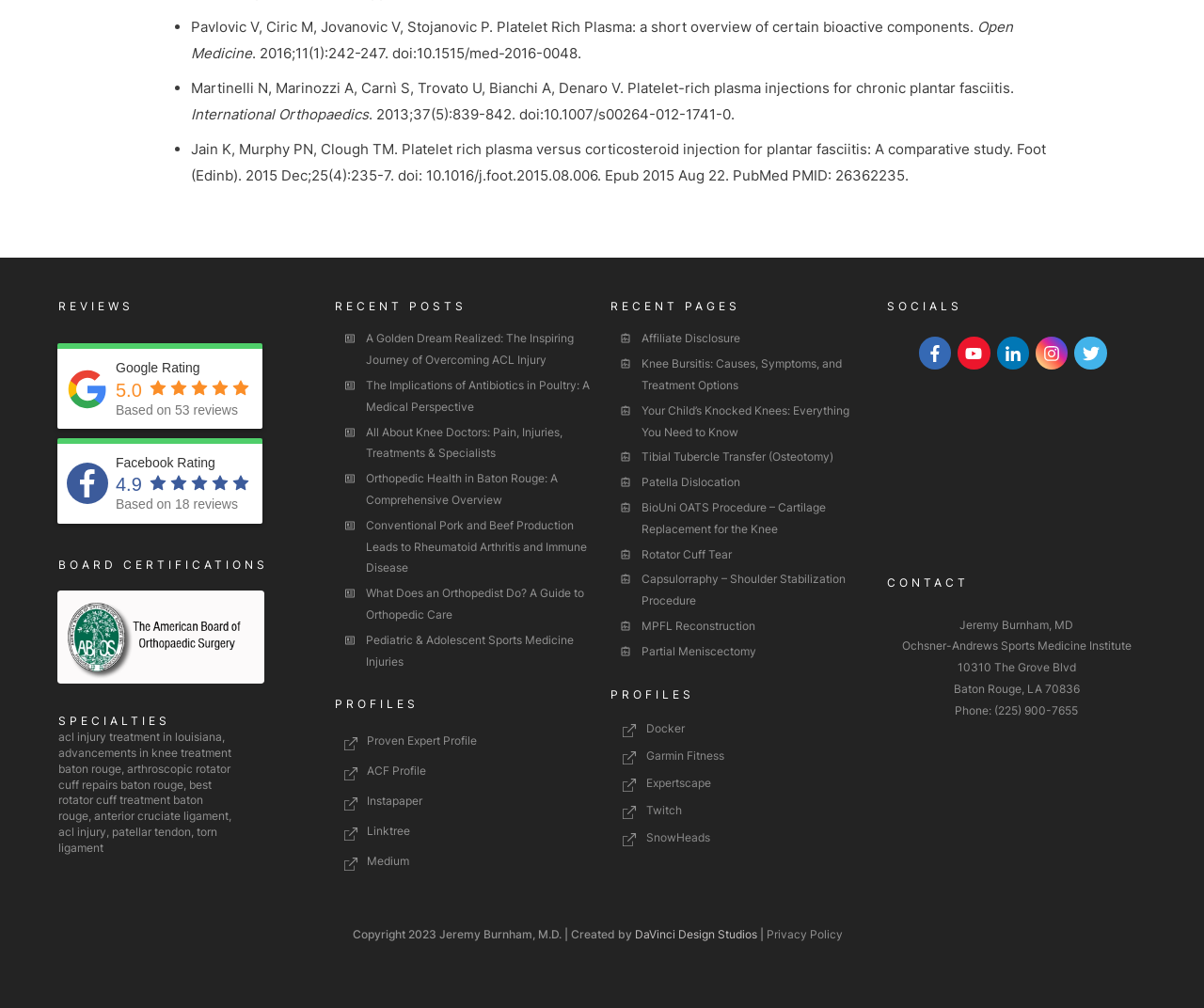Please determine the bounding box coordinates of the section I need to click to accomplish this instruction: "Read blog posts".

None